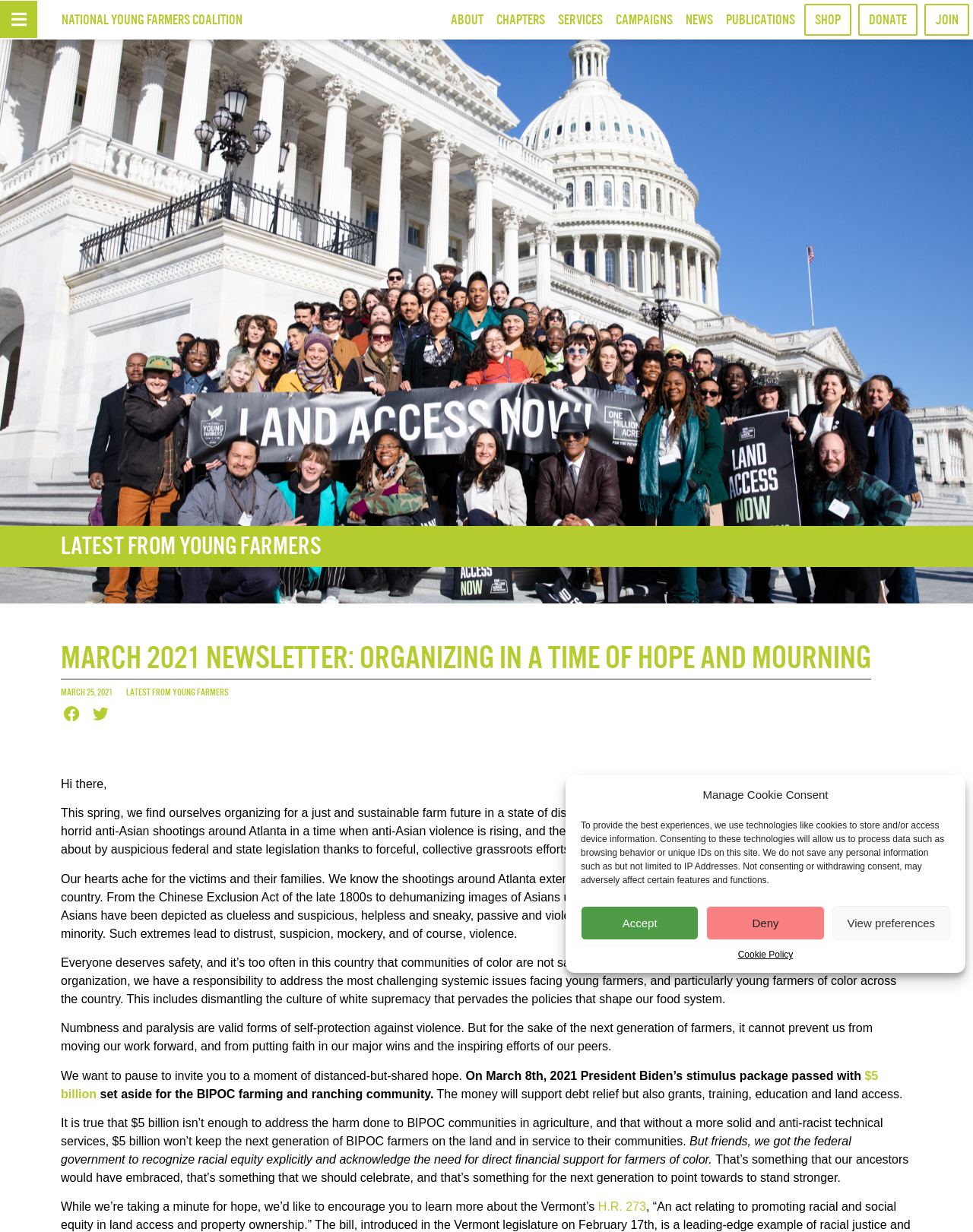Please provide the bounding box coordinates for the element that needs to be clicked to perform the following instruction: "Learn more about 'H.R. 273'". The coordinates should be given as four float numbers between 0 and 1, i.e., [left, top, right, bottom].

[0.615, 0.974, 0.664, 0.985]